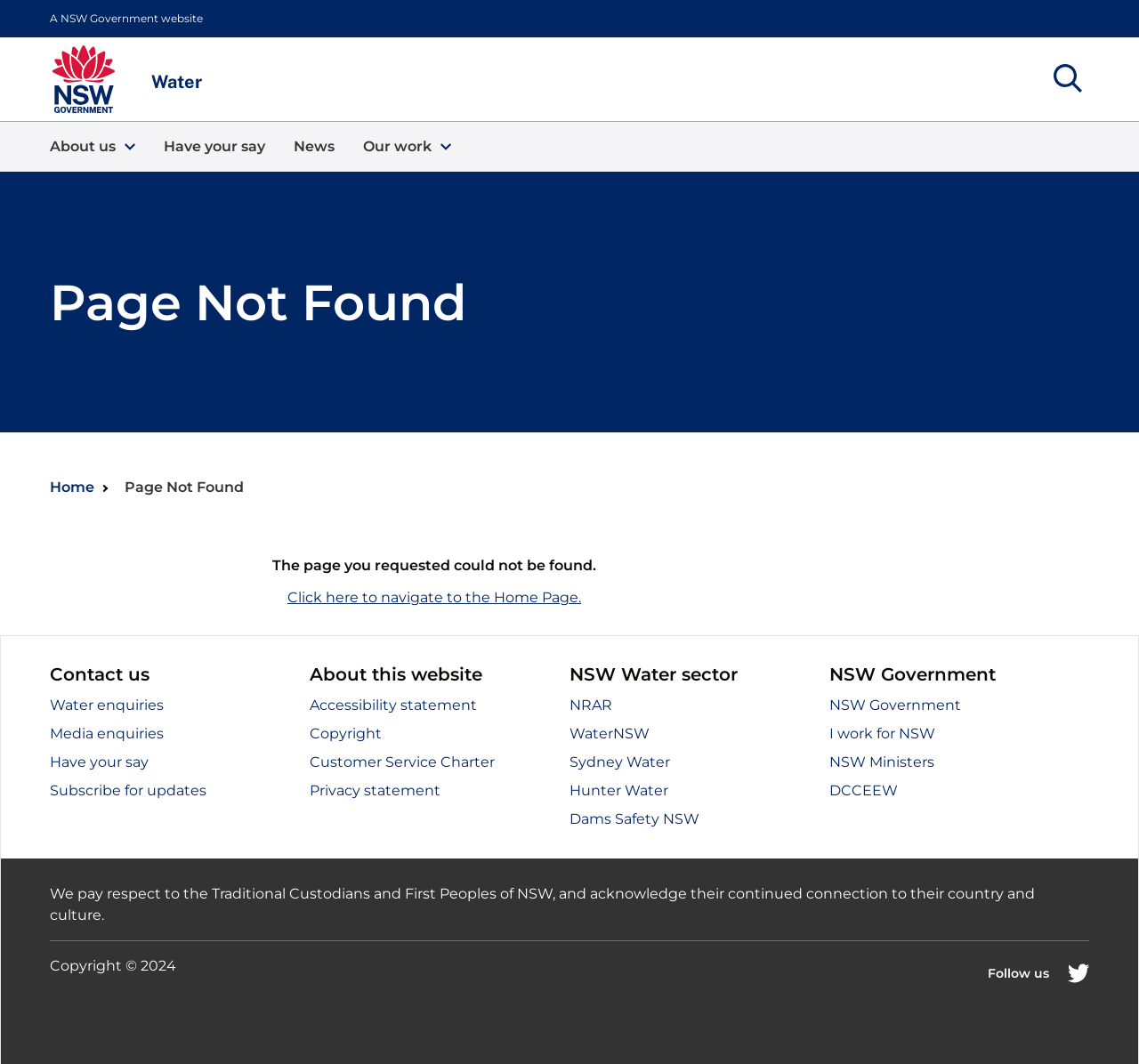Determine the bounding box coordinates of the element's region needed to click to follow the instruction: "Click on the 'Contact us' link". Provide these coordinates as four float numbers between 0 and 1, formatted as [left, top, right, bottom].

[0.044, 0.624, 0.131, 0.644]